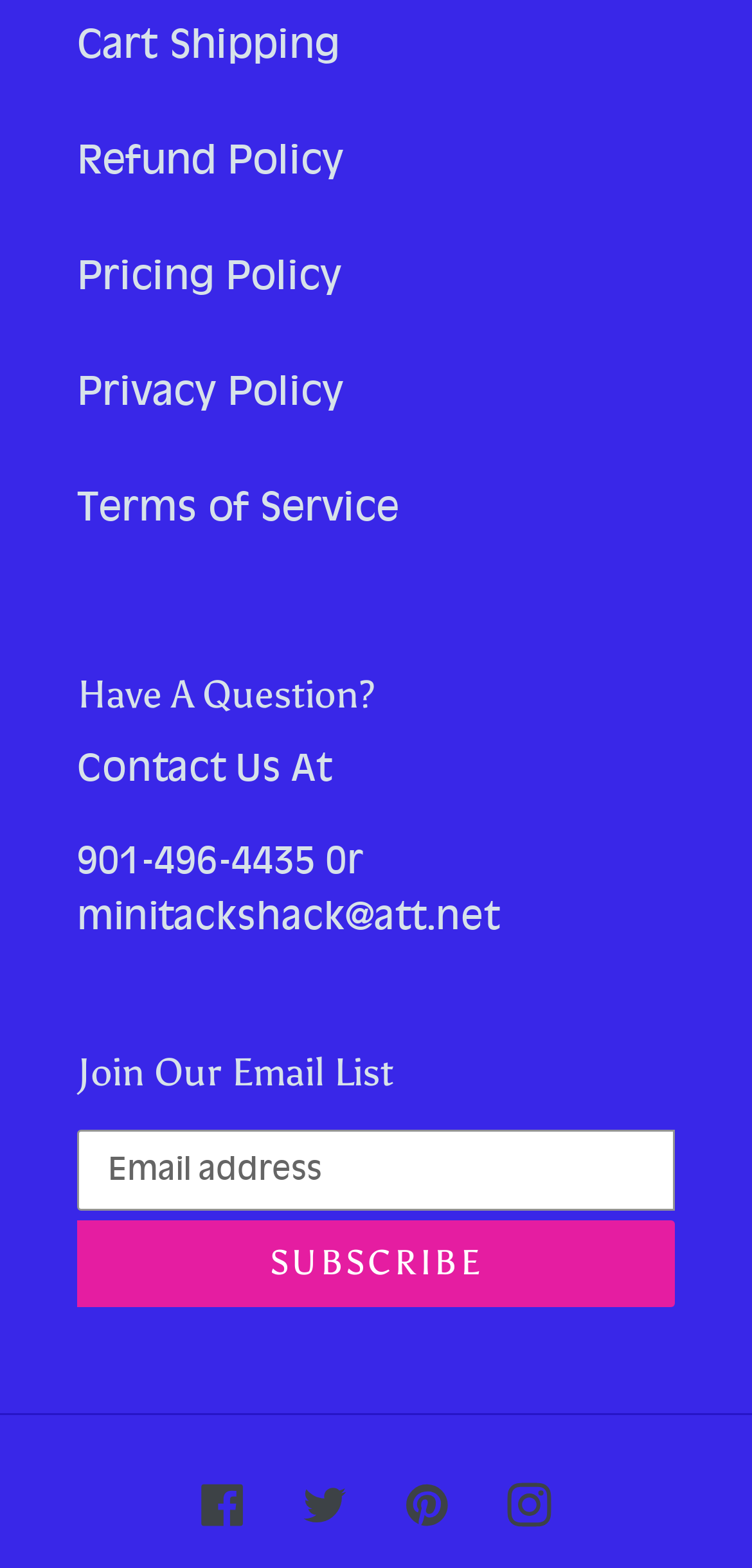Please determine the bounding box coordinates of the area that needs to be clicked to complete this task: 'View Cart Shipping policy'. The coordinates must be four float numbers between 0 and 1, formatted as [left, top, right, bottom].

[0.103, 0.012, 0.451, 0.043]